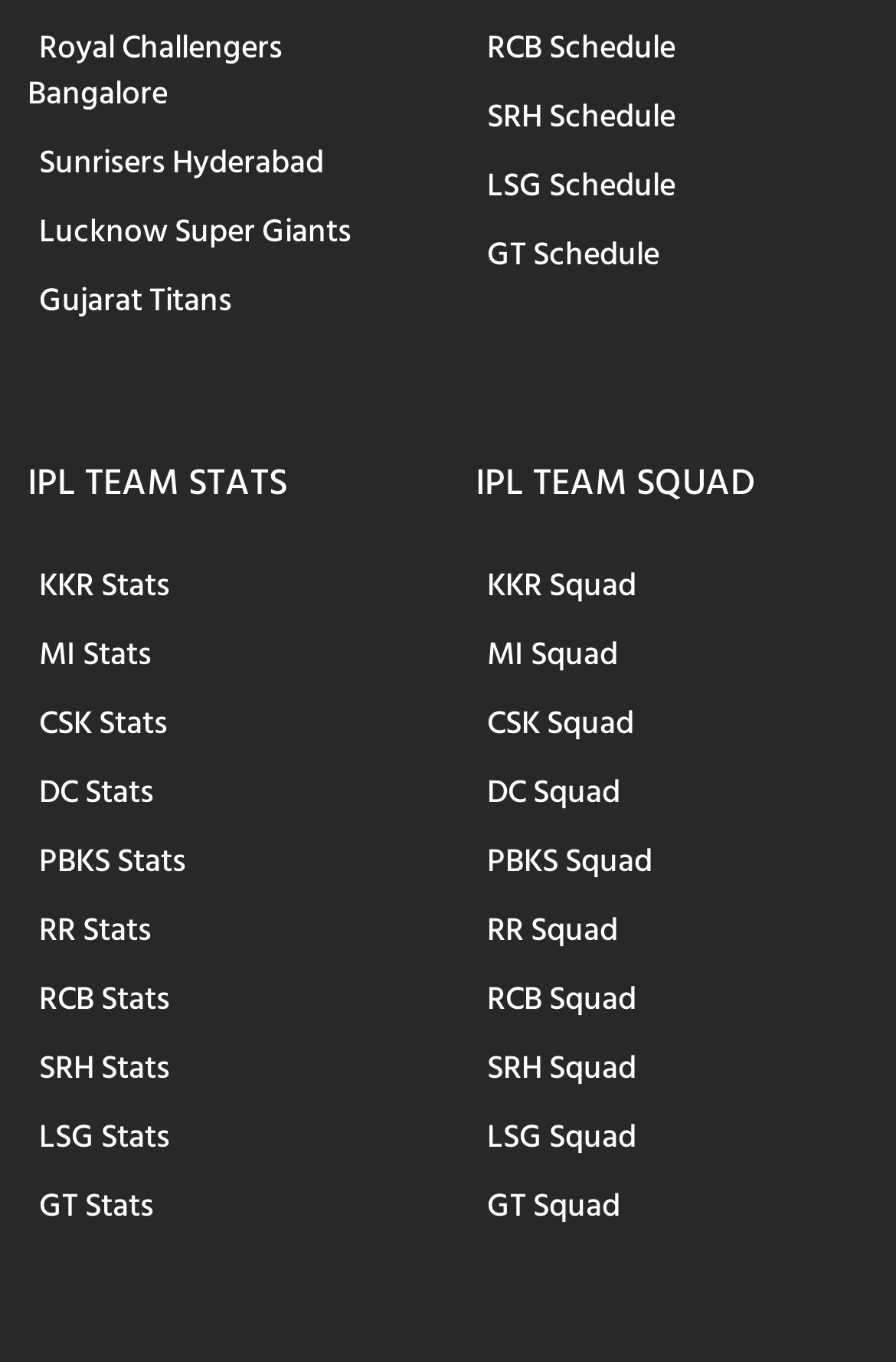Please identify the bounding box coordinates of the clickable area that will allow you to execute the instruction: "Explore Lucknow Super Giants team squad".

[0.531, 0.807, 0.723, 0.862]